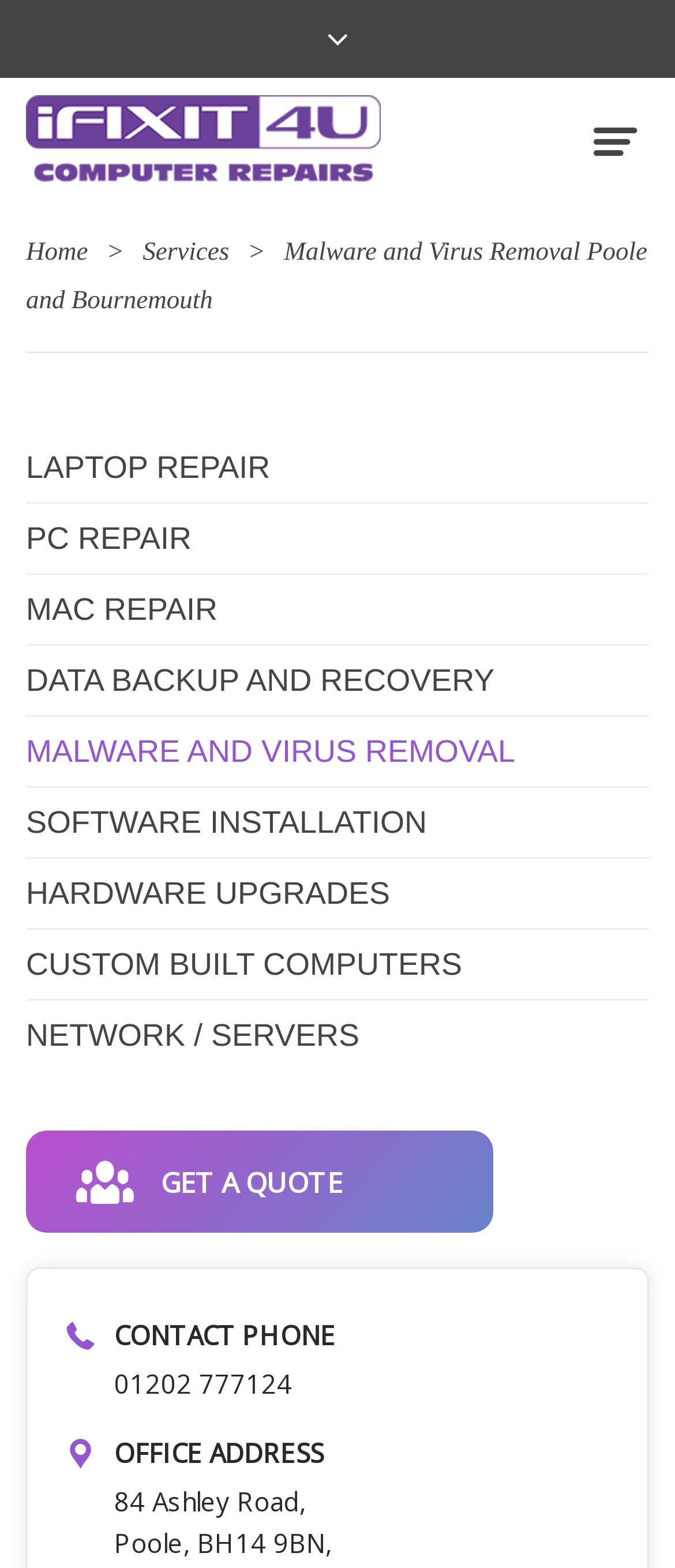Highlight the bounding box coordinates of the element you need to click to perform the following instruction: "Learn more about troubleshooting WordPress."

None